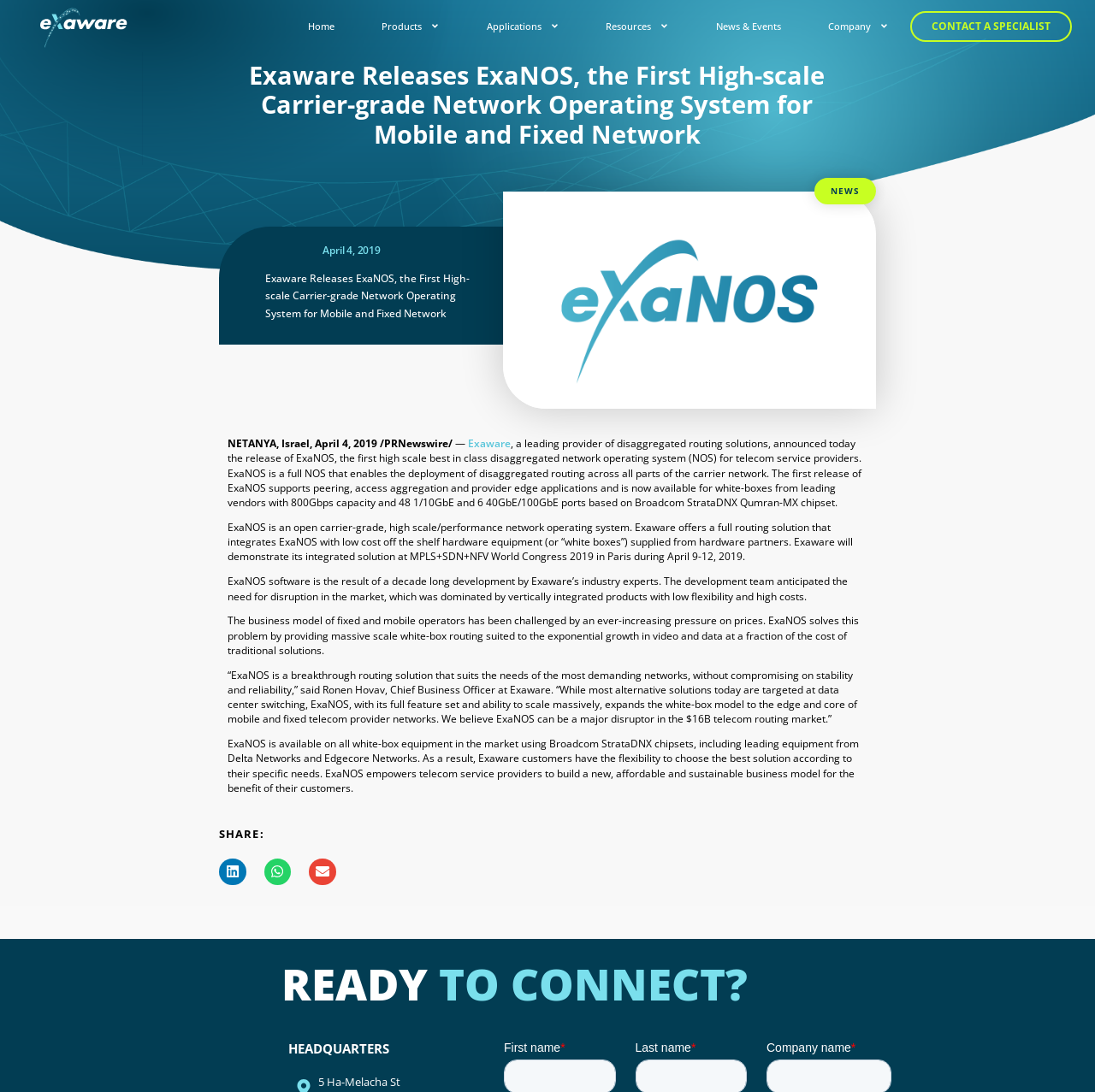What is the capacity of the white-boxes supported by ExaNOS?
Craft a detailed and extensive response to the question.

The answer can be found in the StaticText element with the text 'The first release of ExaNOS supports peering, access aggregation and provider edge applications and is now available for white-boxes from leading vendors with 800Gbps capacity and 48 1/10GbE and 6 40GbE/100GbE ports based on Broadcom StrataDNX Qumran-MX chipset.' which mentions the capacity of the white-boxes supported by ExaNOS.